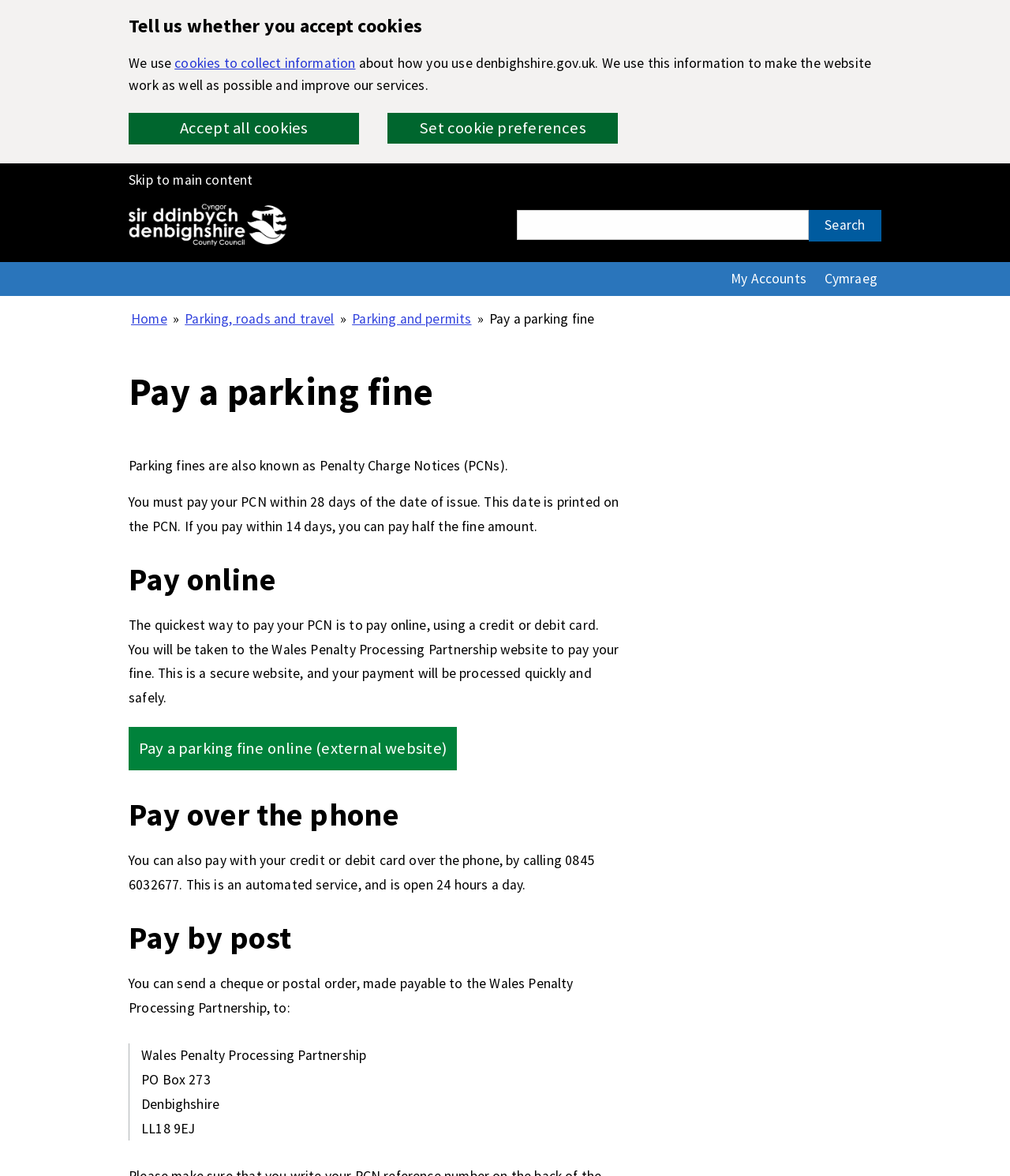Extract the primary header of the webpage and generate its text.

Pay a parking fine